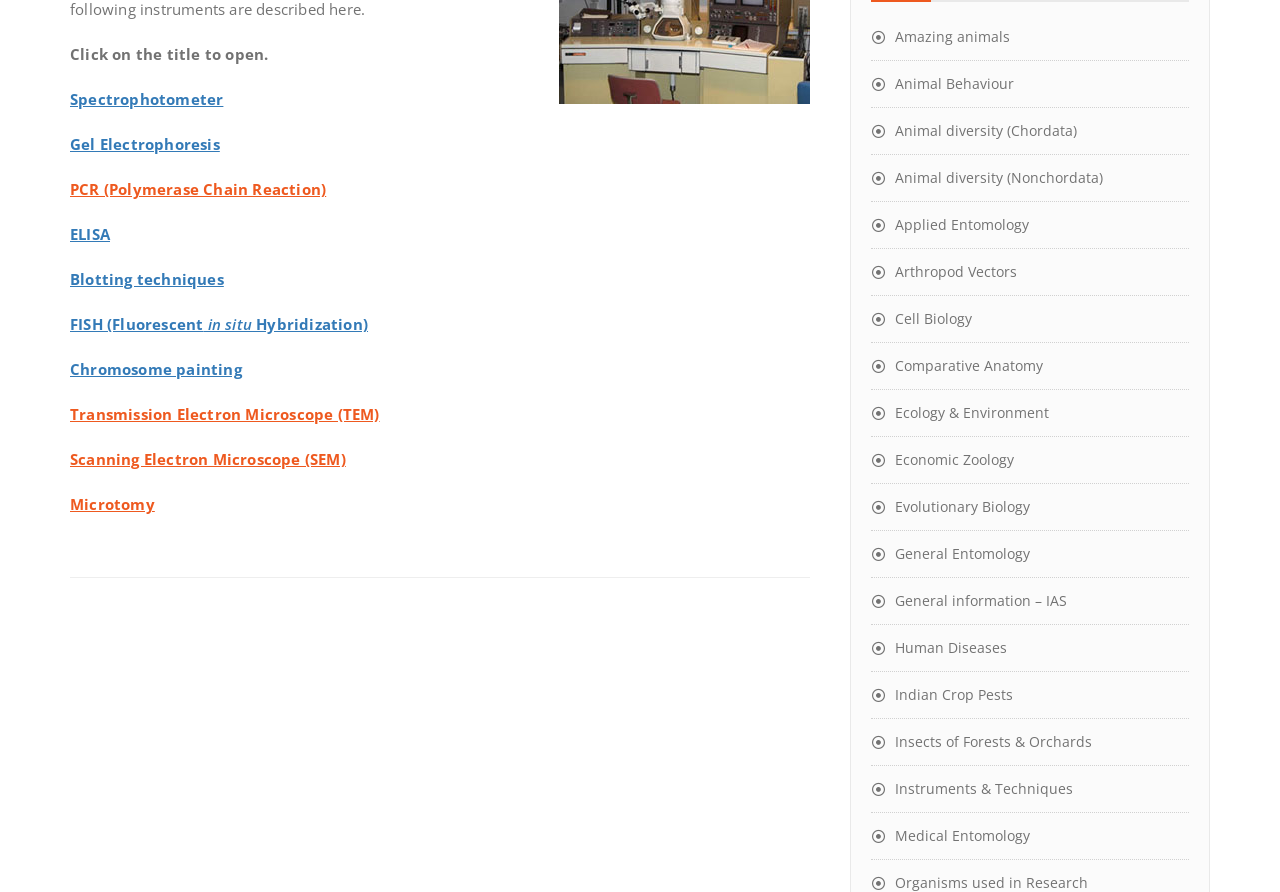Identify the coordinates of the bounding box for the element described below: "Spectrophotometer". Return the coordinates as four float numbers between 0 and 1: [left, top, right, bottom].

[0.055, 0.1, 0.175, 0.122]